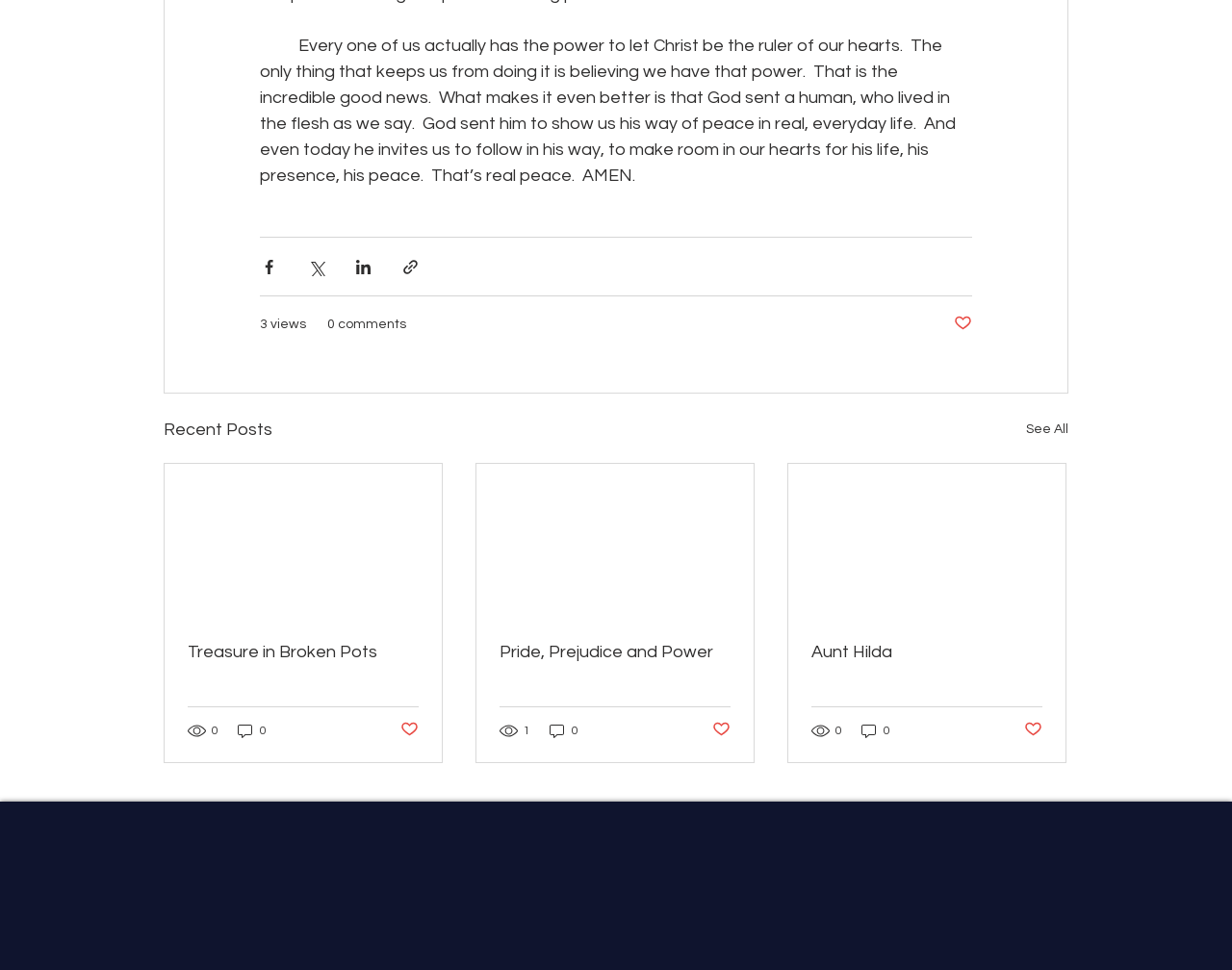What is the function of the buttons with Facebook, Twitter, and LinkedIn icons?
Give a single word or phrase as your answer by examining the image.

Share via social media